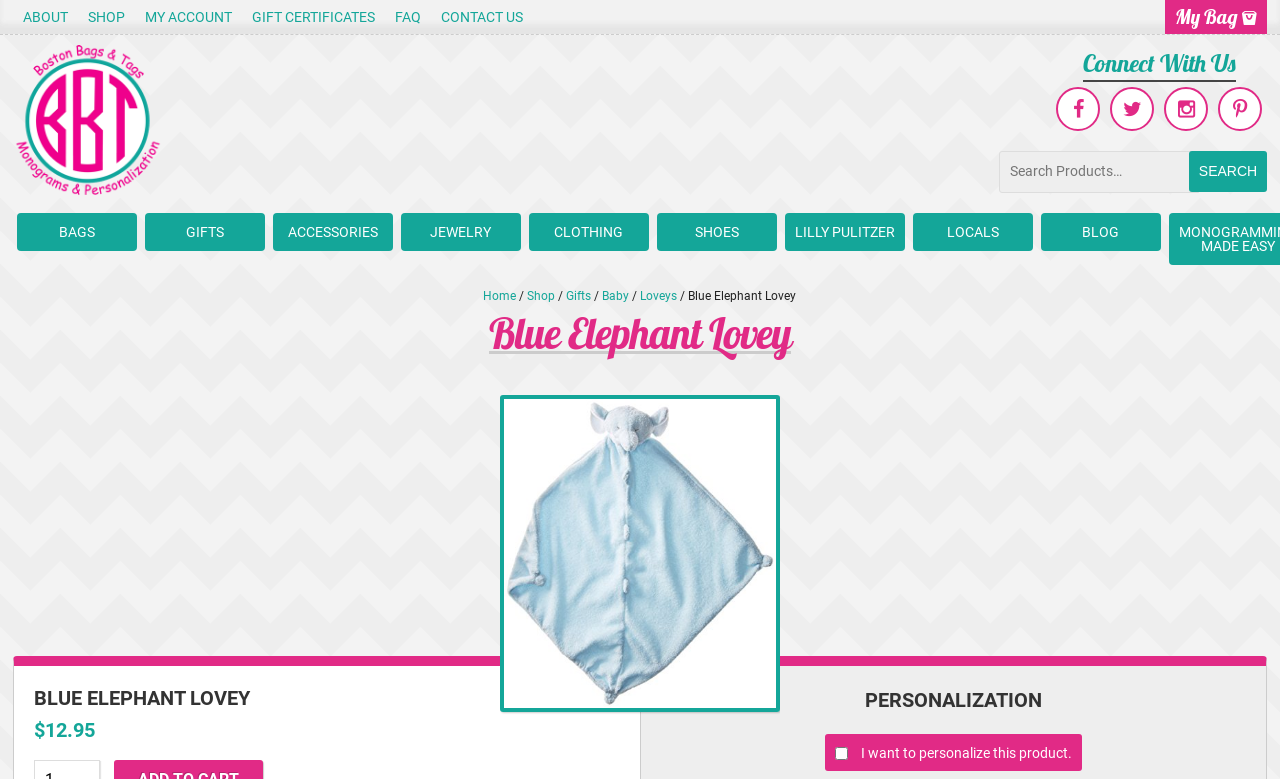Find the bounding box coordinates for the UI element whose description is: "title="Boston Bags & Tags"". The coordinates should be four float numbers between 0 and 1, in the format [left, top, right, bottom].

[0.01, 0.058, 0.127, 0.255]